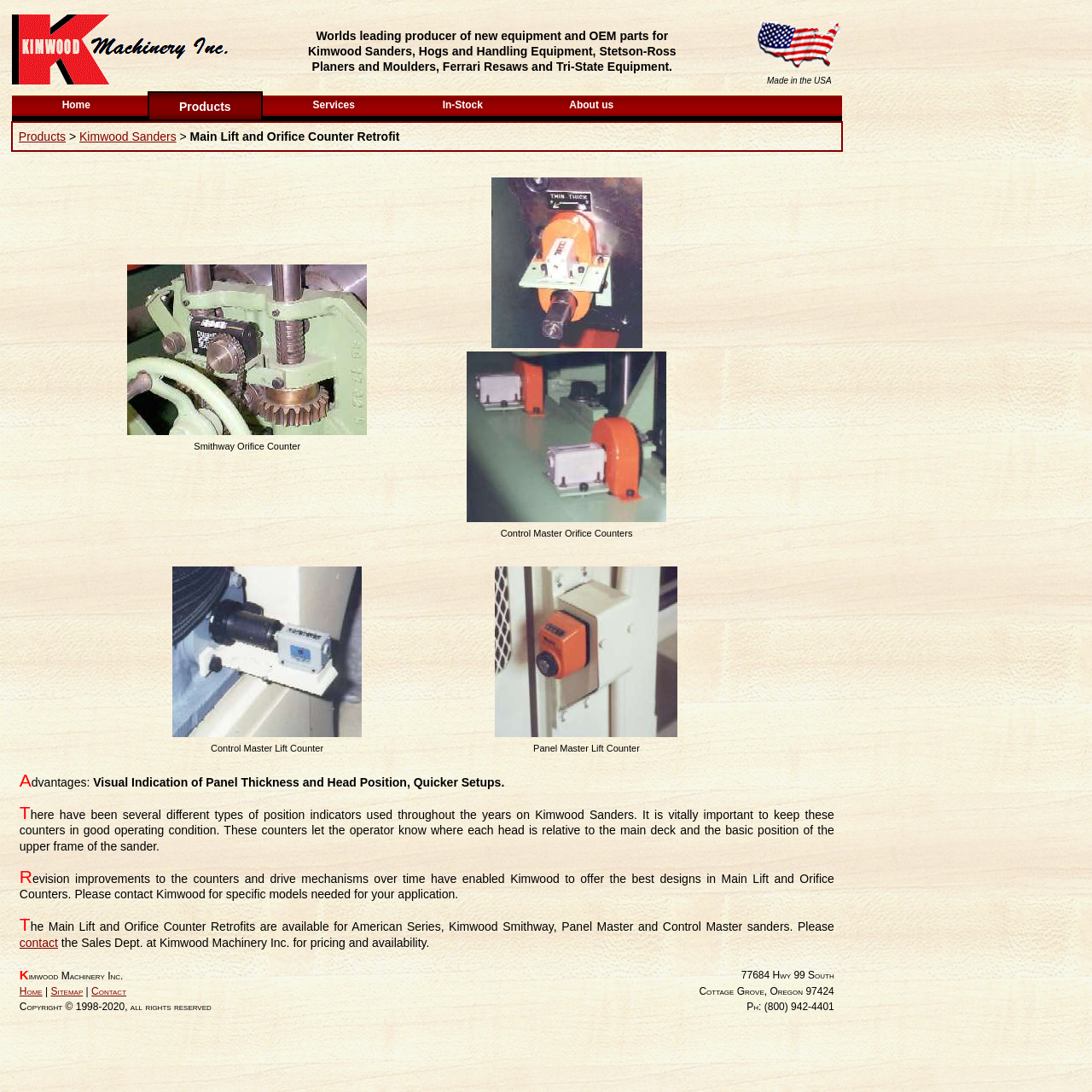Indicate the bounding box coordinates of the element that needs to be clicked to satisfy the following instruction: "view the Products page". The coordinates should be four float numbers between 0 and 1, i.e., [left, top, right, bottom].

[0.135, 0.084, 0.24, 0.111]